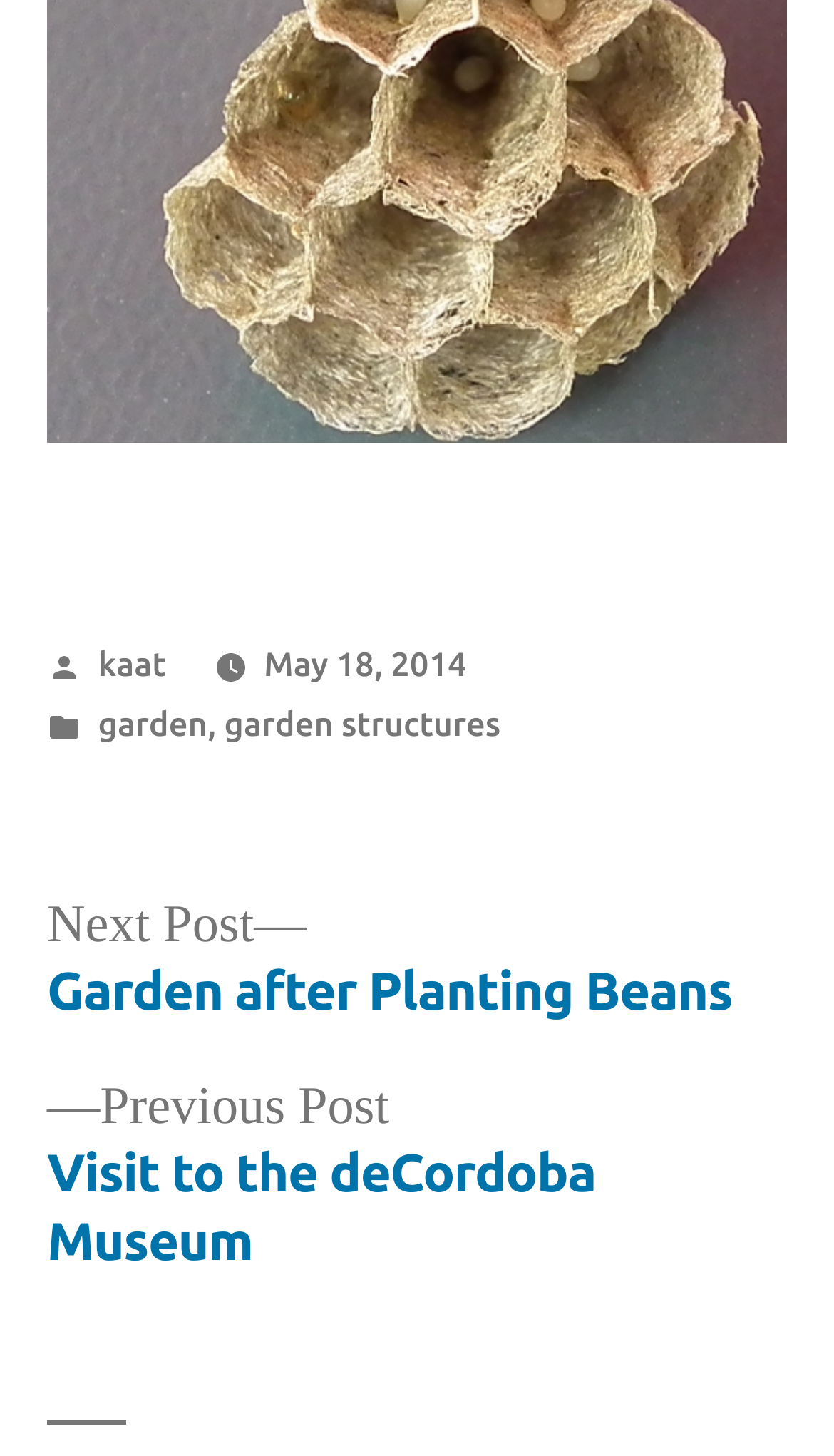What is the title of the previous post?
Please respond to the question with a detailed and thorough explanation.

The title of the previous post can be found in the navigation section, where it says 'Previous post: Visit to the deCordoba Museum'.